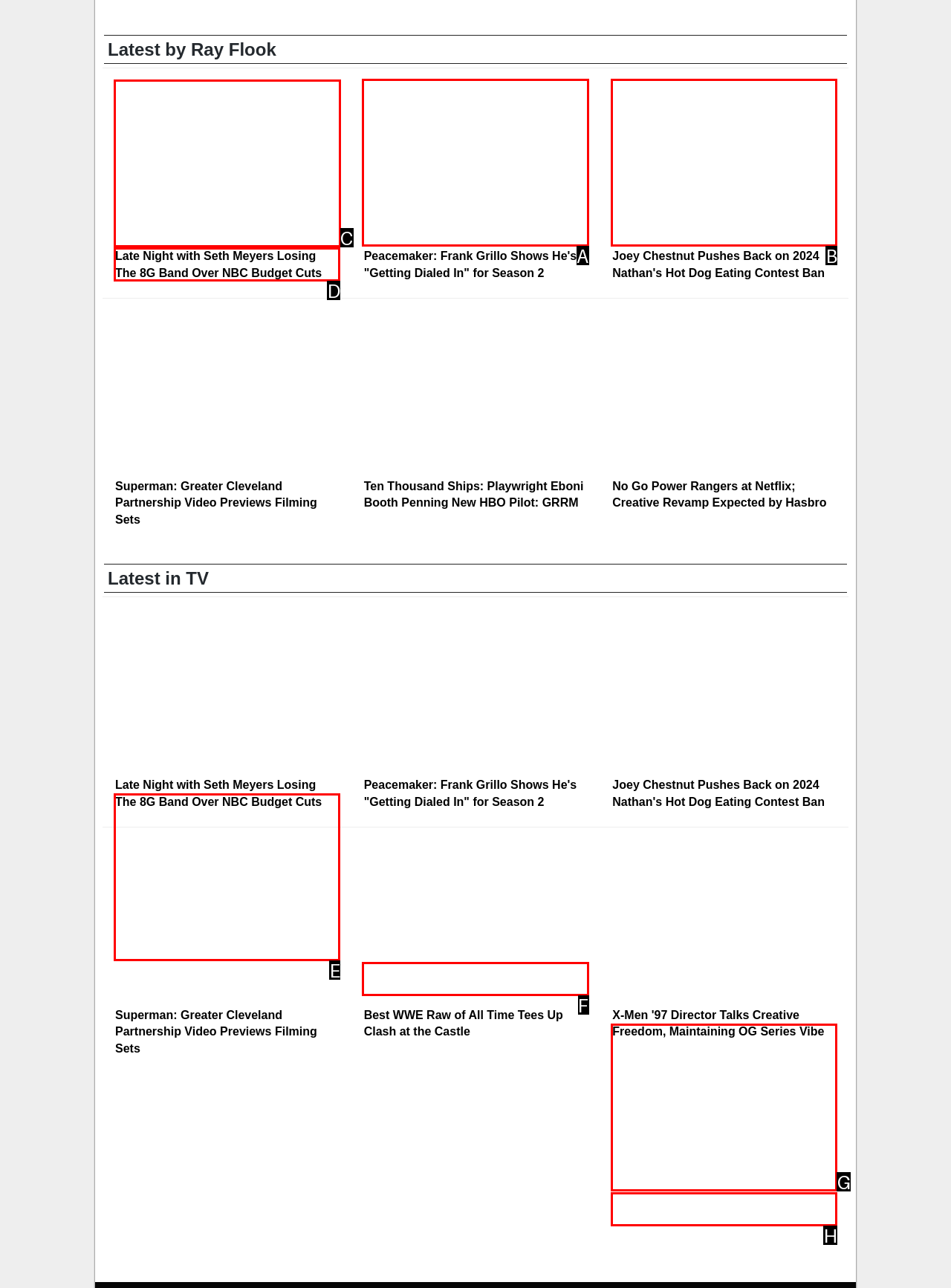Identify the HTML element I need to click to complete this task: Read the article about Seth Meyers Provide the option's letter from the available choices.

C